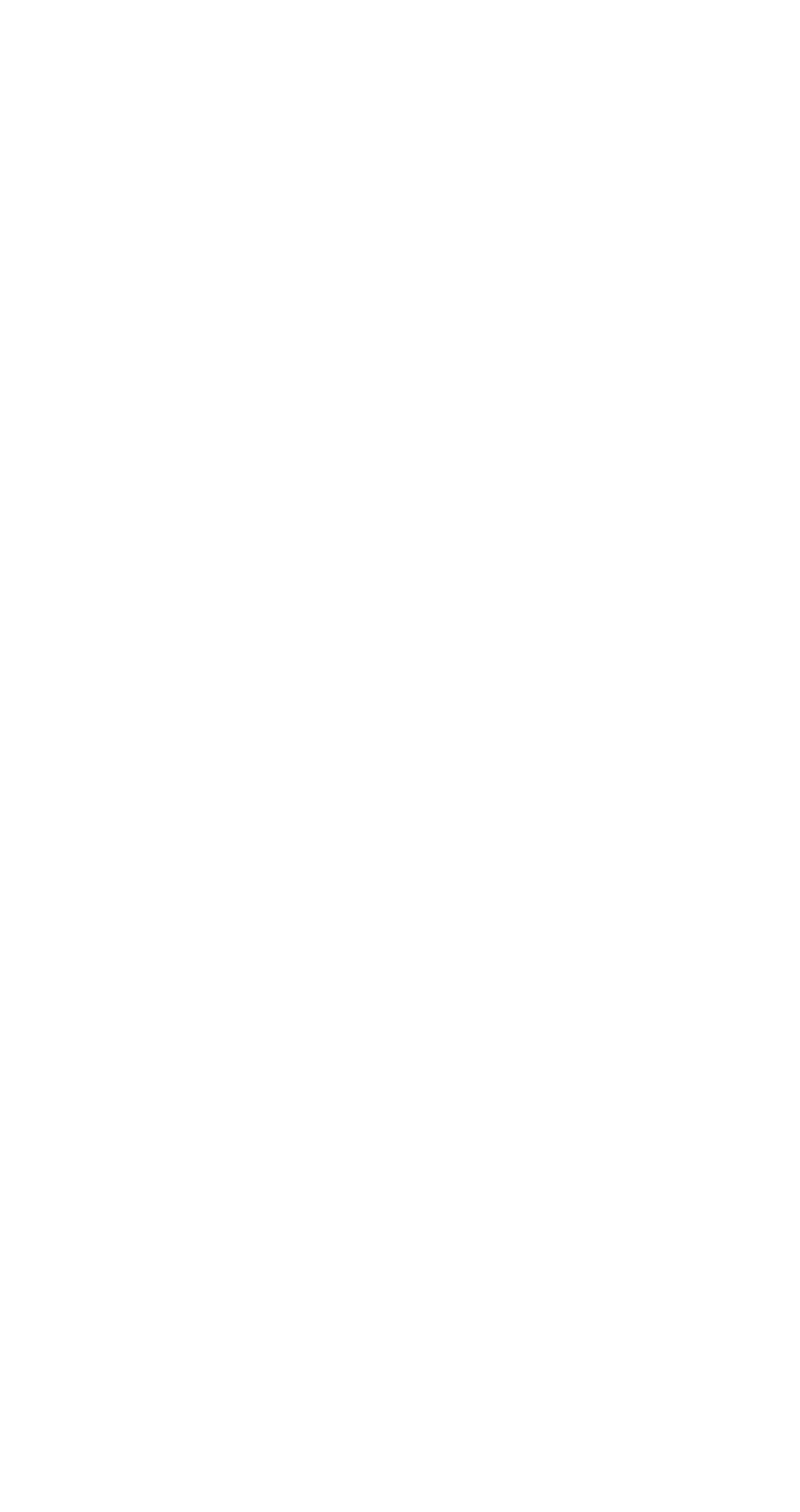Please determine the bounding box coordinates, formatted as (top-left x, top-left y, bottom-right x, bottom-right y), with all values as floating point numbers between 0 and 1. Identify the bounding box of the region described as: name="enter-your name" placeholder="Name"

[0.051, 0.682, 0.769, 0.73]